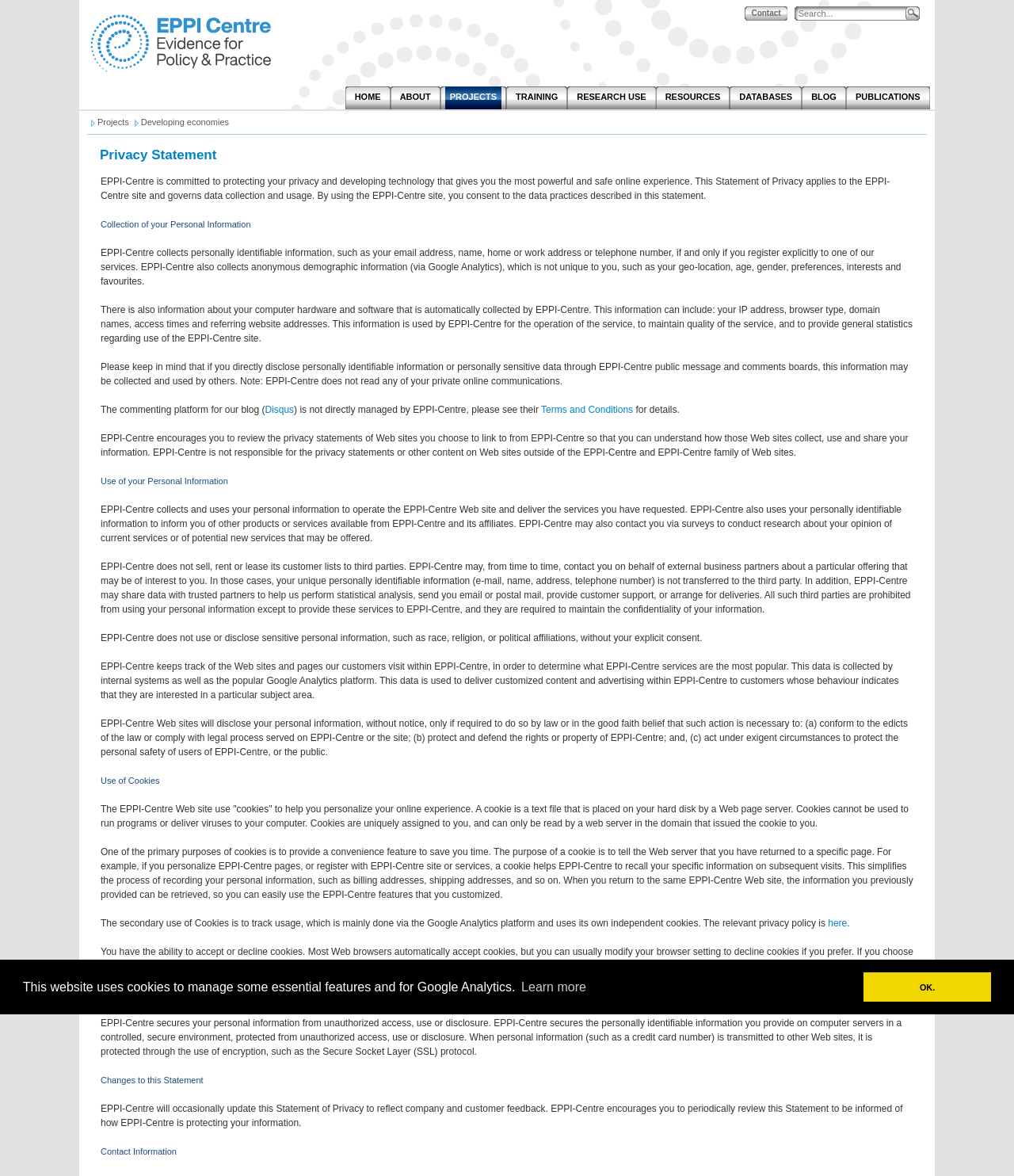Locate the bounding box coordinates of the item that should be clicked to fulfill the instruction: "Click the 'learn more about cookies' button".

[0.512, 0.829, 0.581, 0.85]